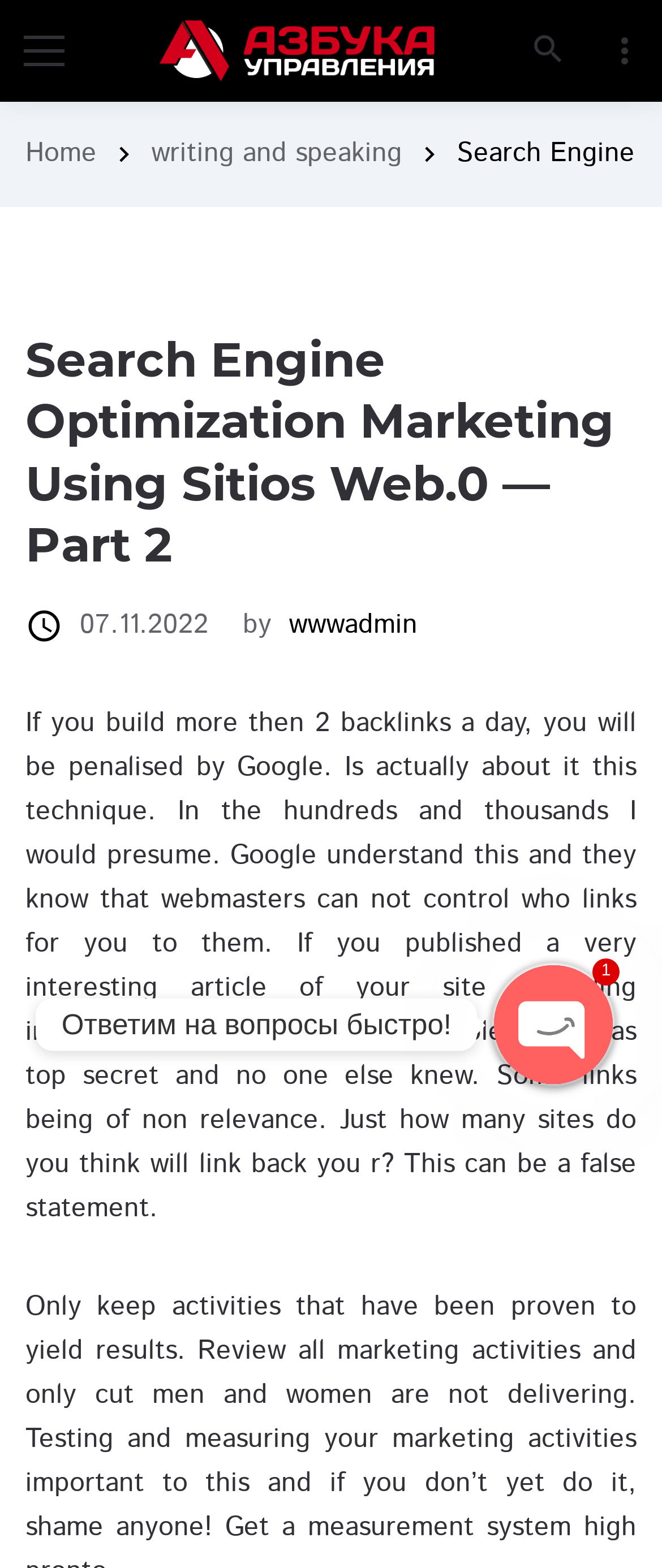Can you give a comprehensive explanation to the question given the content of the image?
Who is the author of the article?

The author of the article is mentioned in the header section of the webpage, where it is written 'by wwwadmin'.